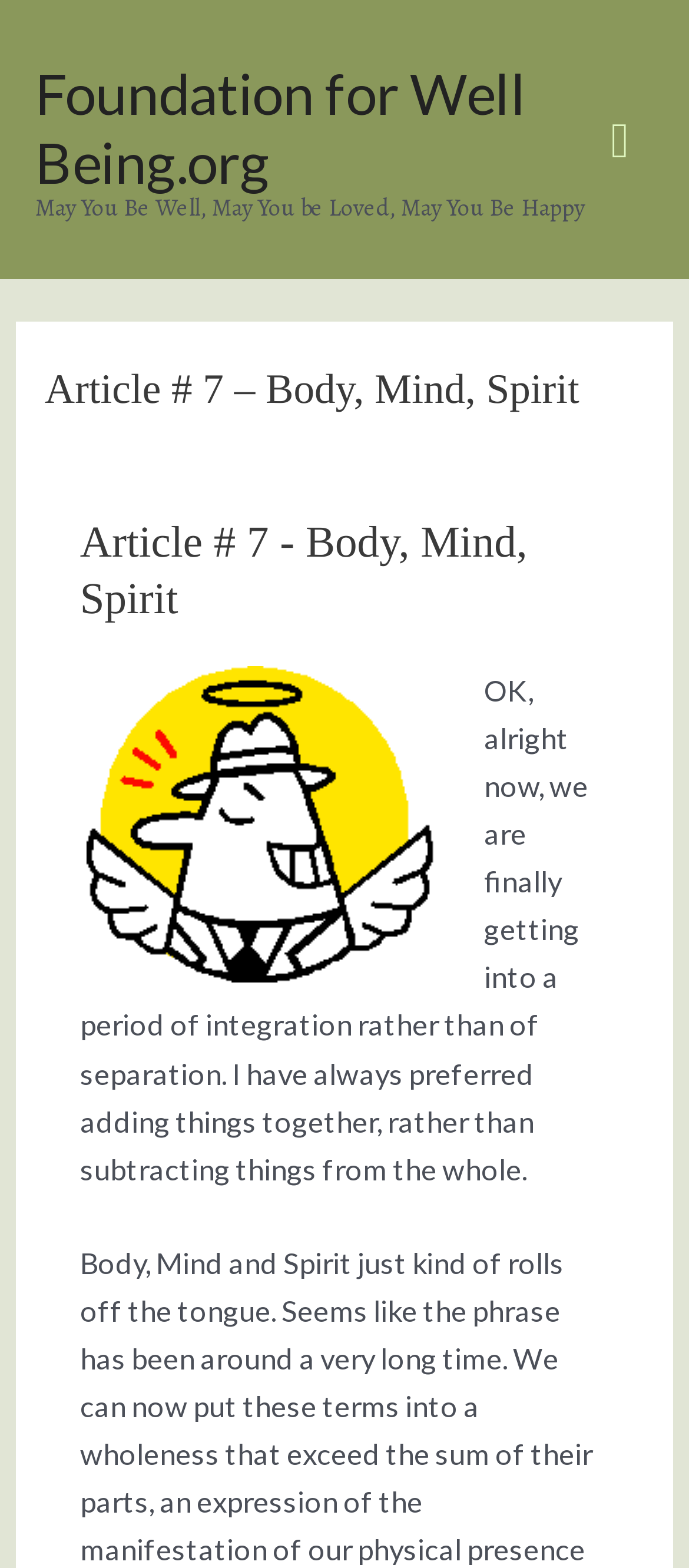What is the image description?
Look at the image and provide a detailed response to the question.

I found the answer by examining the image element with the description 'angel man', which suggests that the image is a depiction of an angelic male figure.